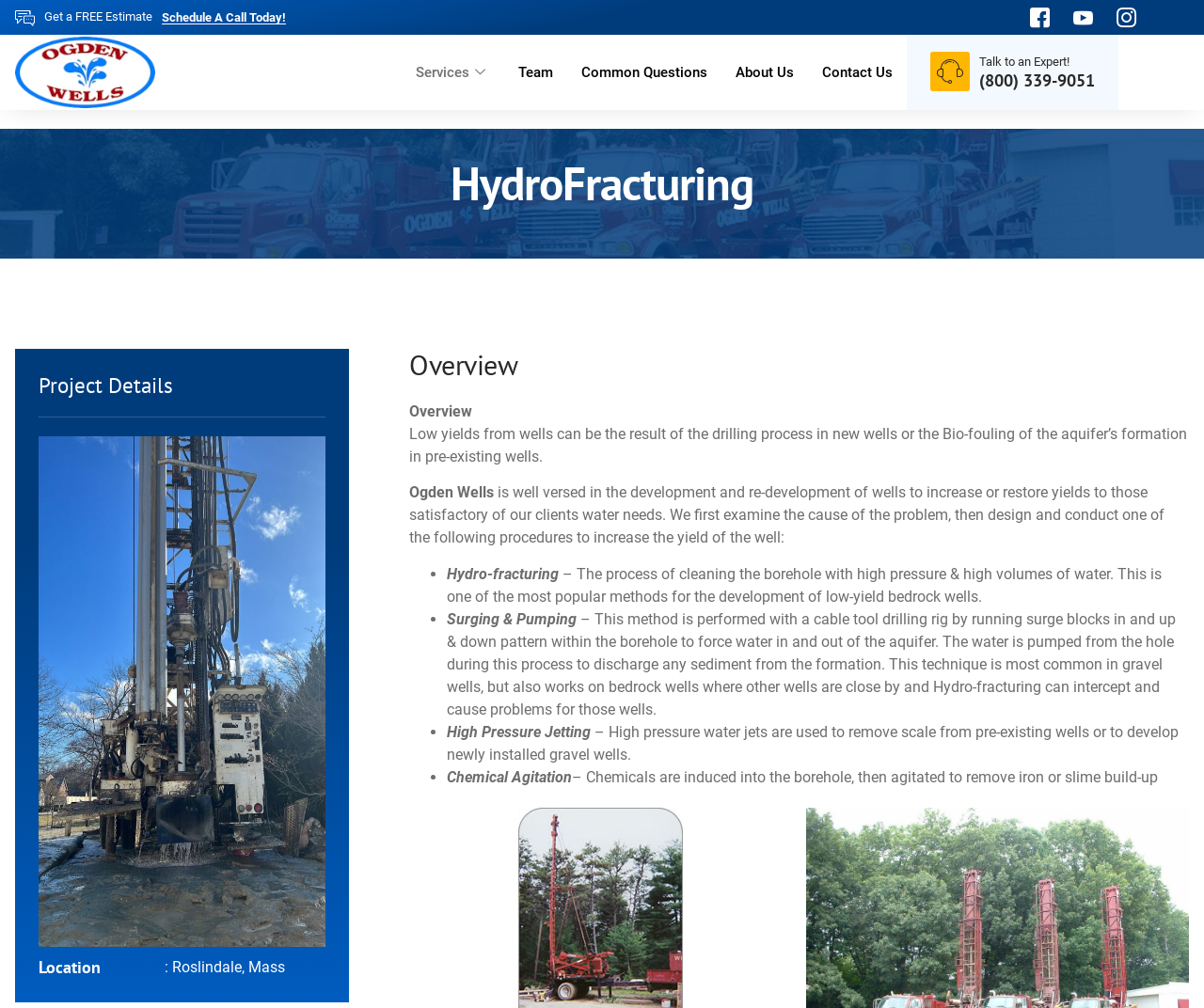Could you specify the bounding box coordinates for the clickable section to complete the following instruction: "Read more about 'Loranocarter+Fremont'"?

None